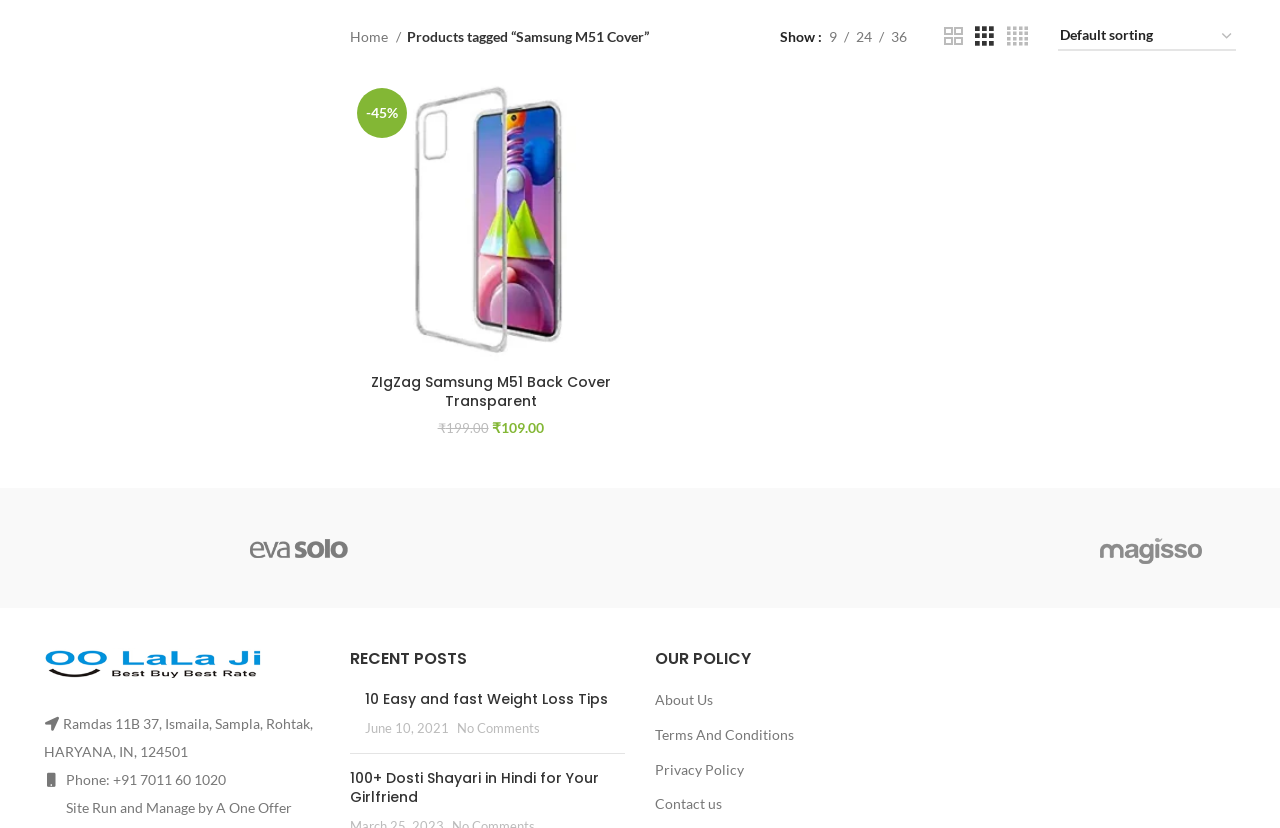Locate the bounding box for the described UI element: "Terms And Conditions". Ensure the coordinates are four float numbers between 0 and 1, formatted as [left, top, right, bottom].

[0.512, 0.875, 0.622, 0.899]